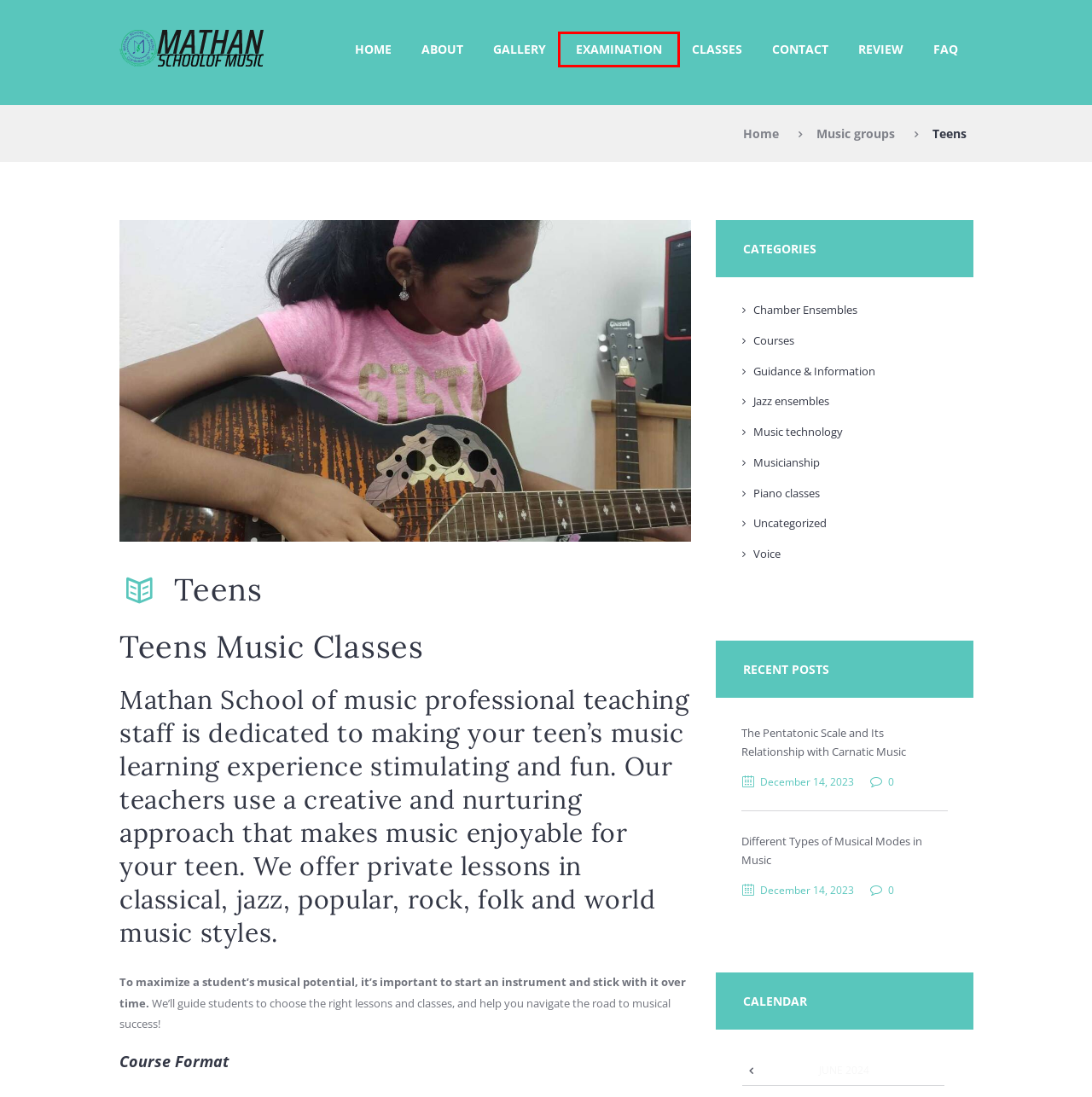Provided is a screenshot of a webpage with a red bounding box around an element. Select the most accurate webpage description for the page that appears after clicking the highlighted element. Here are the candidates:
A. The Pentatonic Scale and Its Relationship with Carnatic Music - Mathan school of music
B. Contact - Mathan school of music
C. Musicianship Archives - Mathan school of music
D. Guidance & Information Archives - Mathan school of music
E. Examination - Mathan school of music
F. Jazz ensembles Archives - Mathan school of music
G. Chamber Ensembles Archives - Mathan school of music
H. Uncategorized Archives - Mathan school of music

E